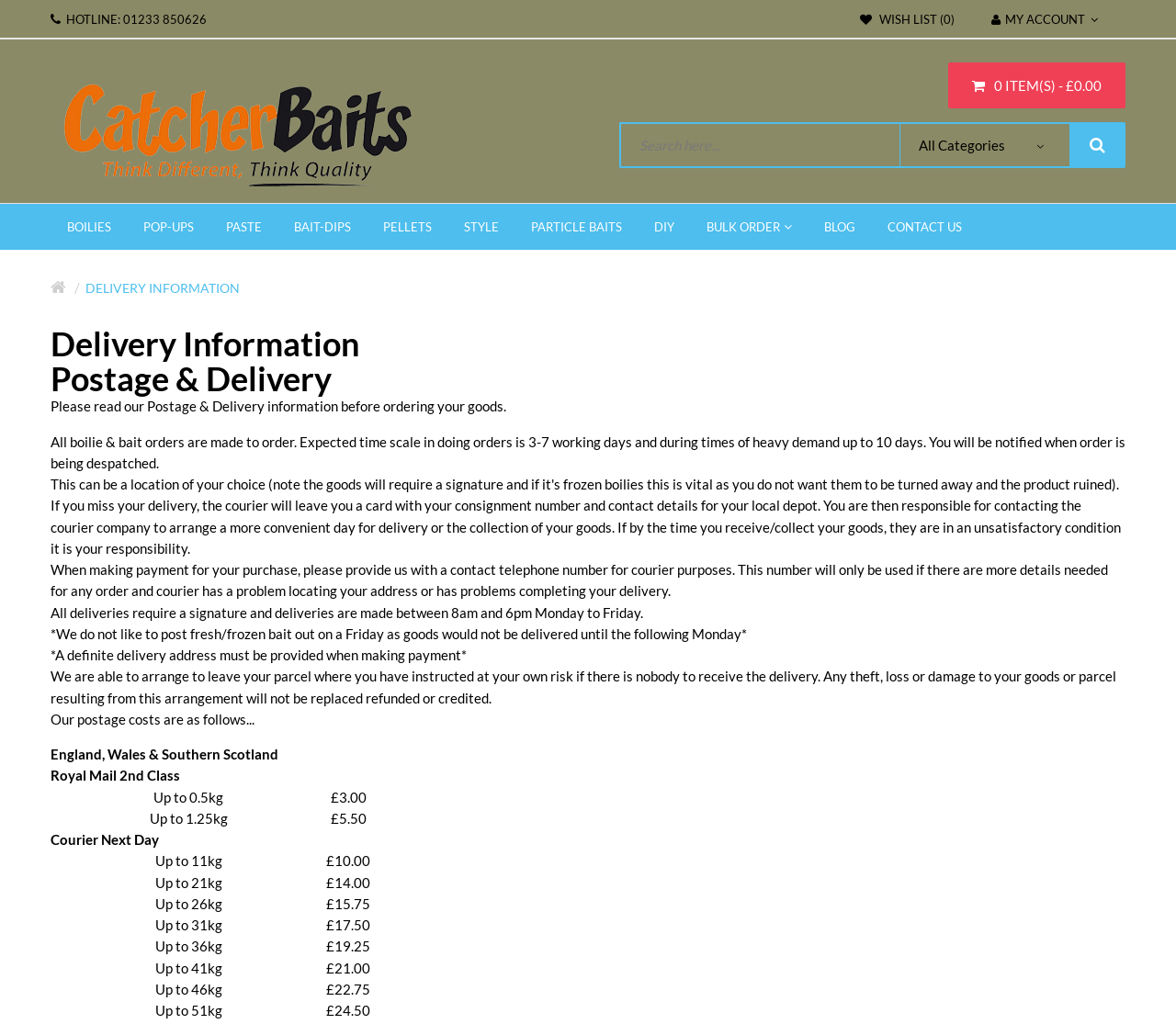Create an elaborate caption that covers all aspects of the webpage.

This webpage is about postage and delivery information for an online store that sells fishing-related products. At the top, there are several links, including a hotline, wishlist, and my account options, as well as a search bar and a button to view the shopping cart. Below these links, there are categories listed, such as boilies, pop-ups, and pellets, which are likely types of fishing bait.

The main content of the page is divided into sections, with headings that explain the delivery process. The first section explains that boilie and bait orders are made to order and may take 3-7 working days to process, with a possible delay of up to 10 days during heavy demand. It also notes that customers will be notified when their order is being dispatched.

The next section explains what to do if you miss your delivery, including contacting the courier company to arrange a more convenient delivery time or collecting your goods from the local depot. It also notes that customers are responsible for ensuring that their goods are in satisfactory condition upon receipt.

Further down the page, there is a table outlining the postage costs, with different rates for different weights and delivery options, including Royal Mail 2nd Class and Courier Next Day. The table lists the weights and corresponding costs, ranging from £3.00 for up to 0.5kg to £24.50 for up to 51kg.

Throughout the page, there are also several static text elements that provide additional information about the delivery process, including the importance of providing a contact telephone number and a definite delivery address, and the option to arrange for parcels to be left at a specified location at the customer's own risk.